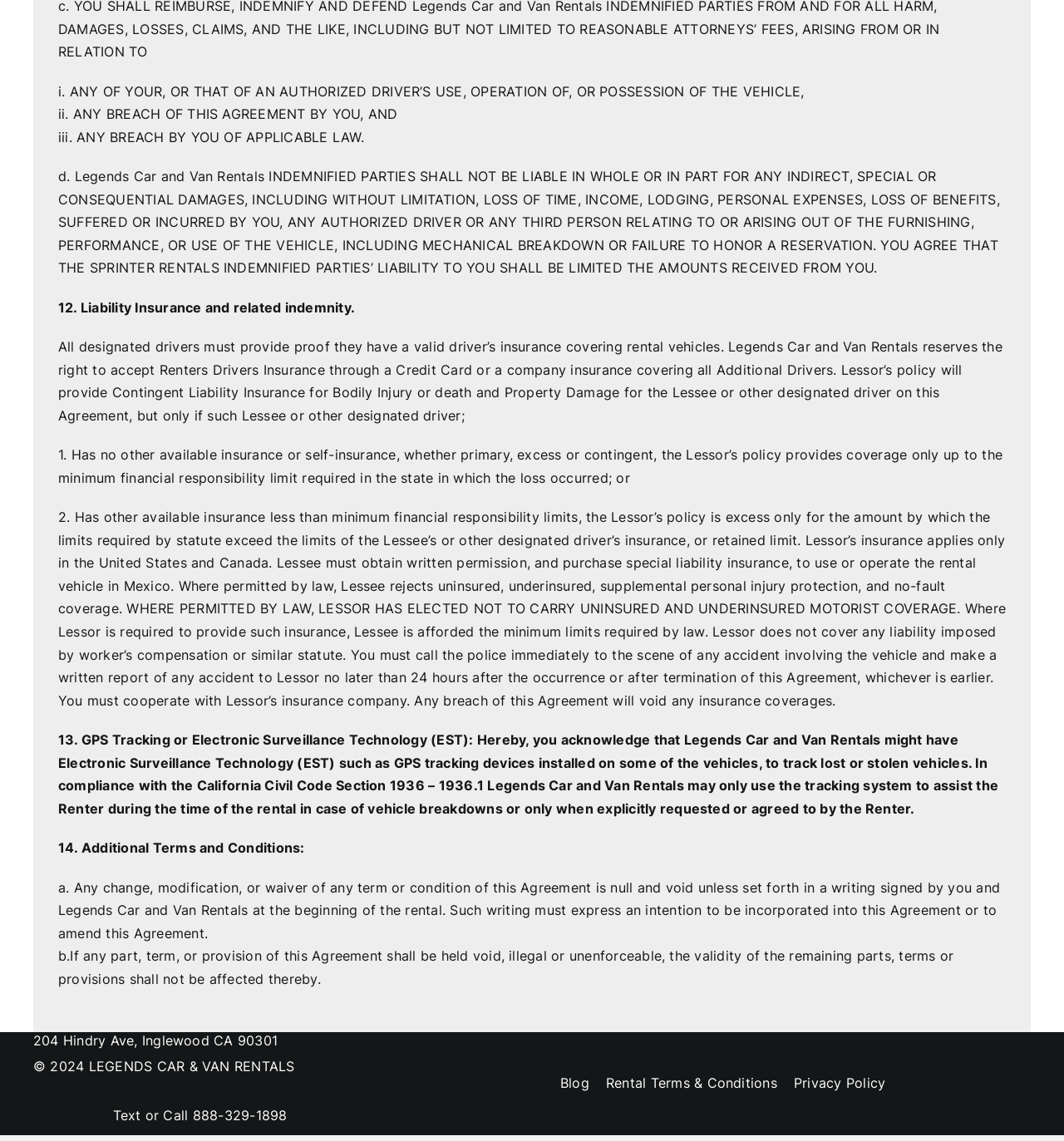What is the minimum financial responsibility limit required?
Using the picture, provide a one-word or short phrase answer.

State minimum